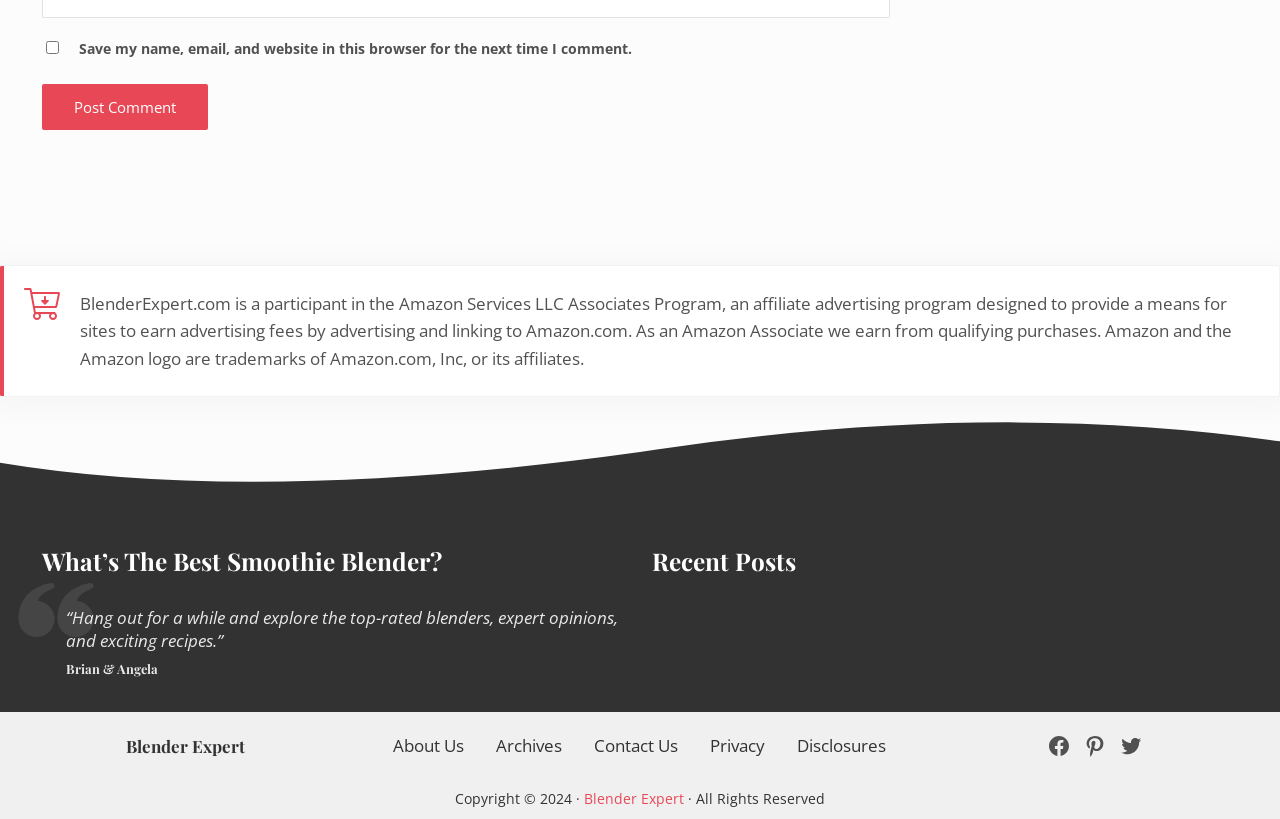What is the purpose of the checkbox at the top?
Using the image as a reference, give a one-word or short phrase answer.

Save comment info